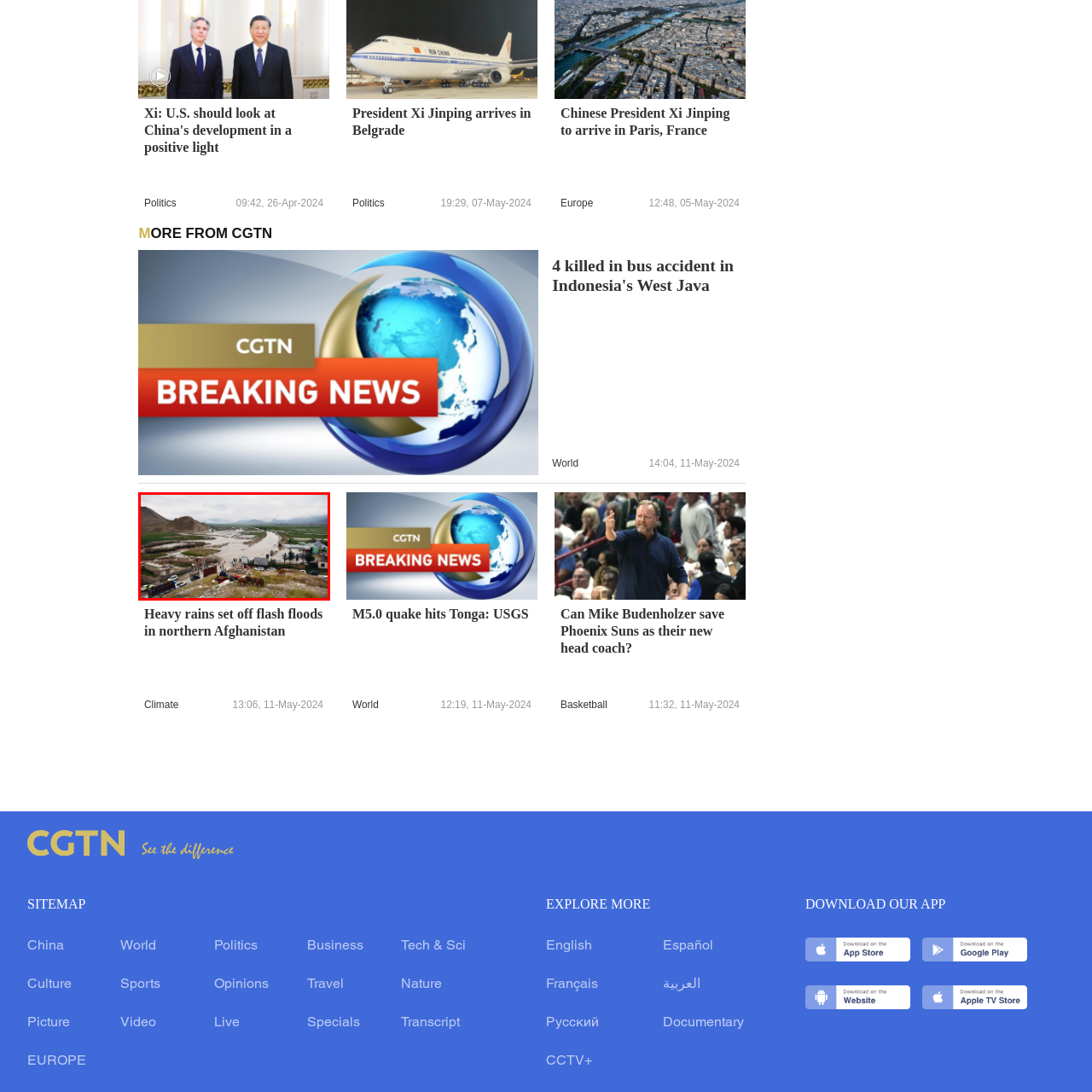Please examine the section highlighted with a blue border and provide a thorough response to the following question based on the visual information: 
What is the condition of the river?

The wide, tumultuous river is swollen by recent rainfall, suggesting that the river is overflowing its banks due to the heavy rains.